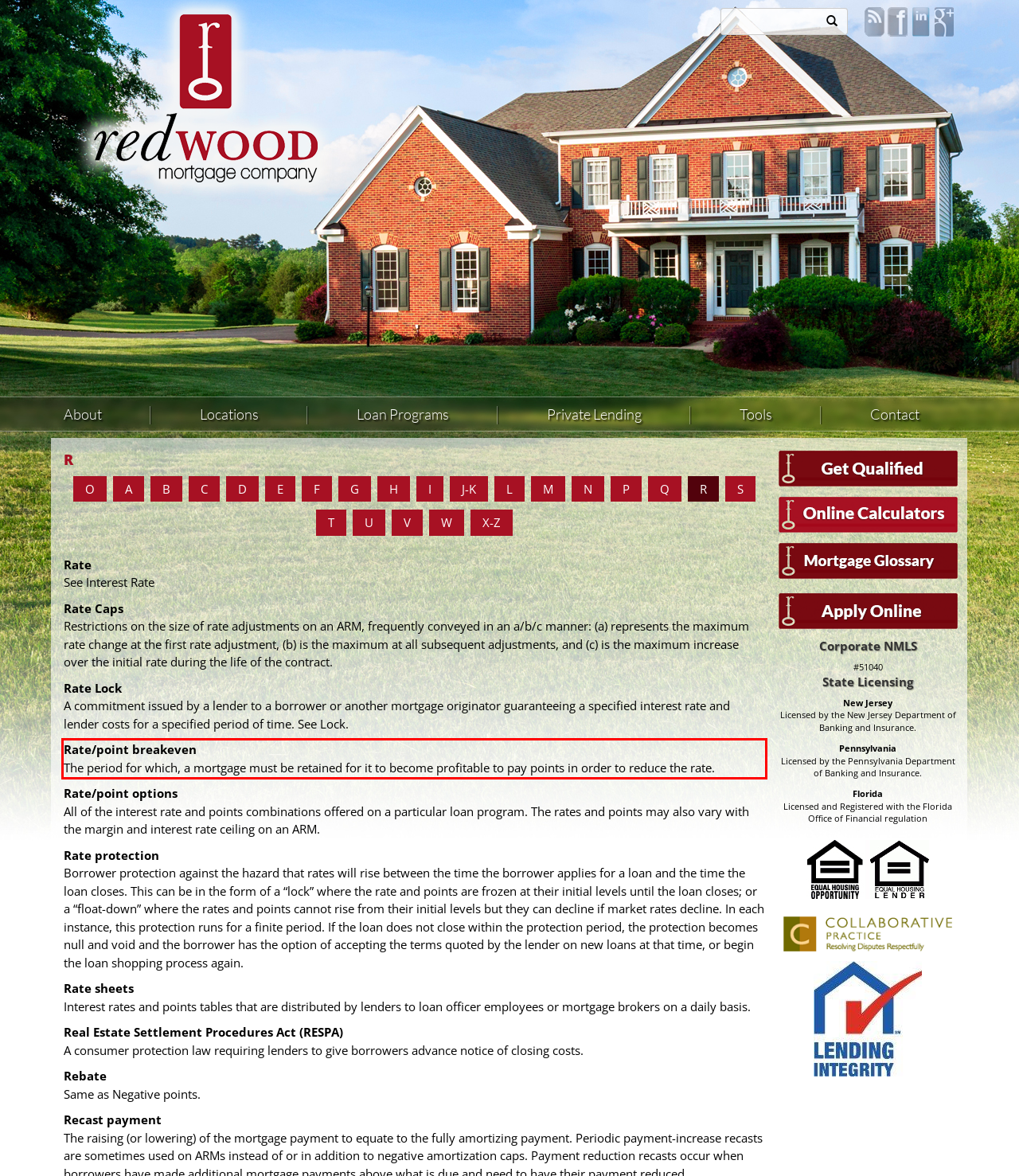Locate the red bounding box in the provided webpage screenshot and use OCR to determine the text content inside it.

Rate/point breakeven The period for which, a mortgage must be retained for it to become profitable to pay points in order to reduce the rate.